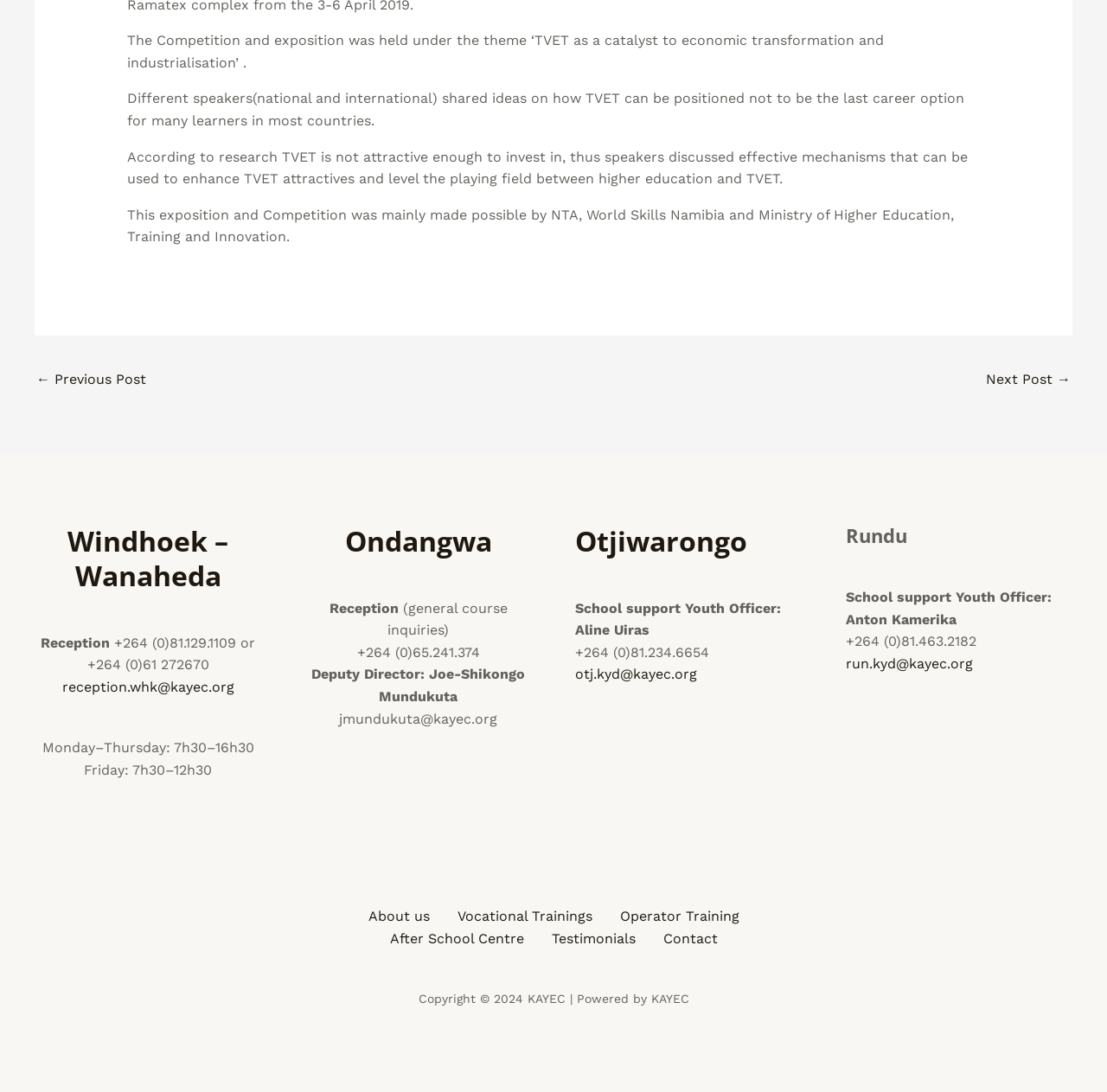Please identify the bounding box coordinates of the element I should click to complete this instruction: 'Click '← Previous Post''. The coordinates should be given as four float numbers between 0 and 1, like this: [left, top, right, bottom].

[0.033, 0.334, 0.132, 0.364]